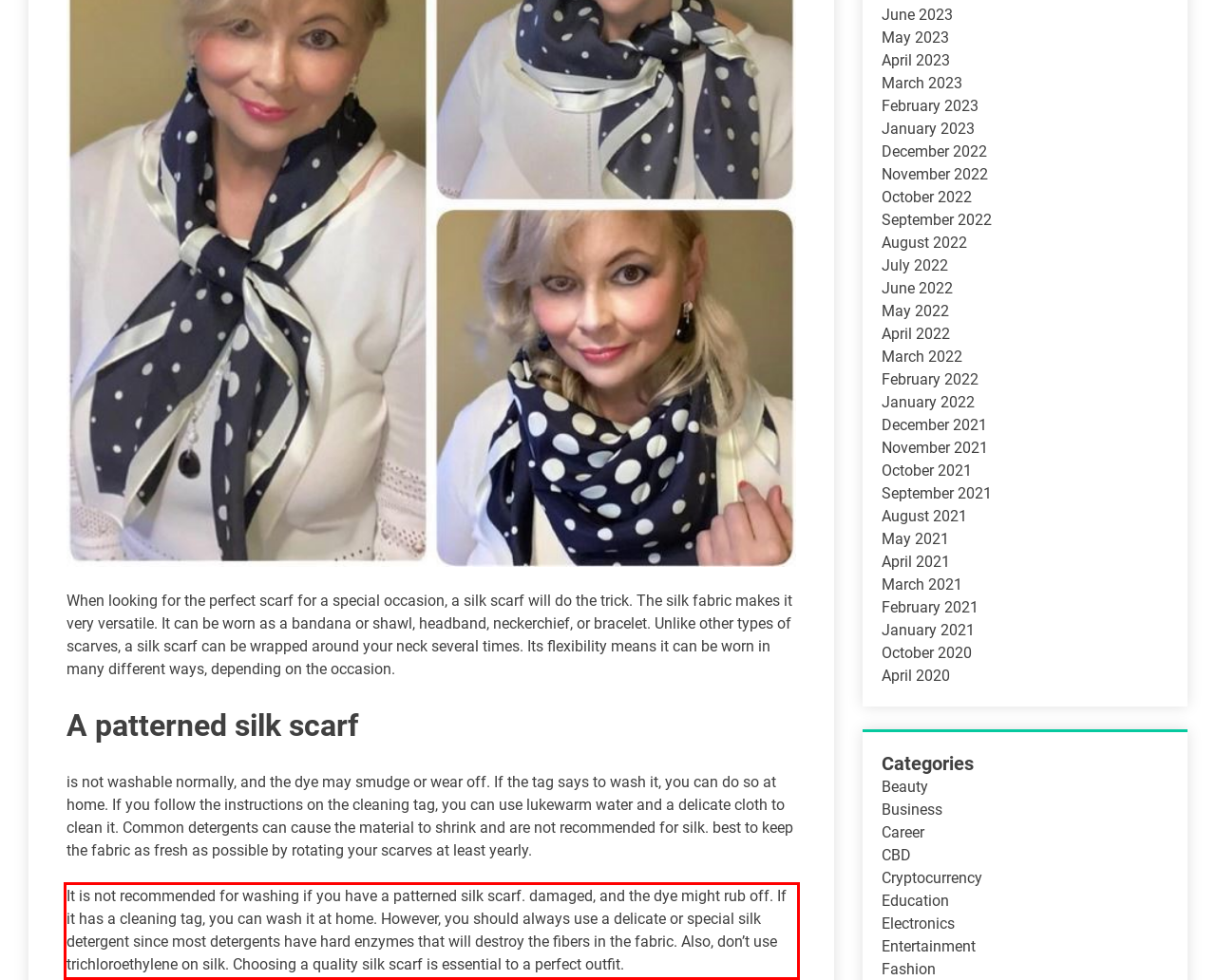Using the provided screenshot of a webpage, recognize and generate the text found within the red rectangle bounding box.

It is not recommended for washing if you have a patterned silk scarf. damaged, and the dye might rub off. If it has a cleaning tag, you can wash it at home. However, you should always use a delicate or special silk detergent since most detergents have hard enzymes that will destroy the fibers in the fabric. Also, don’t use trichloroethylene on silk. Choosing a quality silk scarf is essential to a perfect outfit.